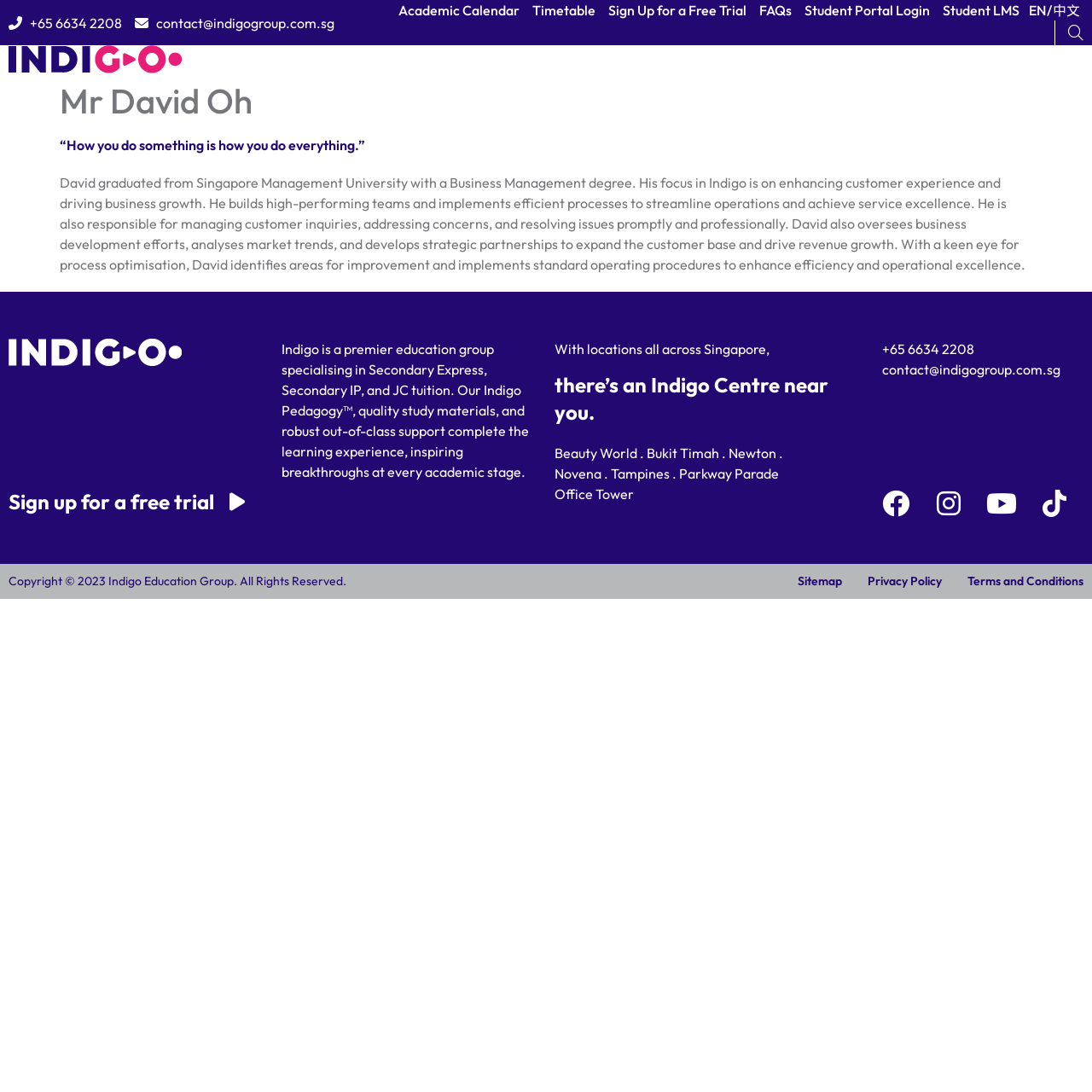What social media platforms does Indigo have a presence on?
Please give a detailed and thorough answer to the question, covering all relevant points.

The webpage has links to Indigo's social media profiles on Facebook, Instagram, Youtube, and Tiktok, indicating that the education group has a presence on these platforms.